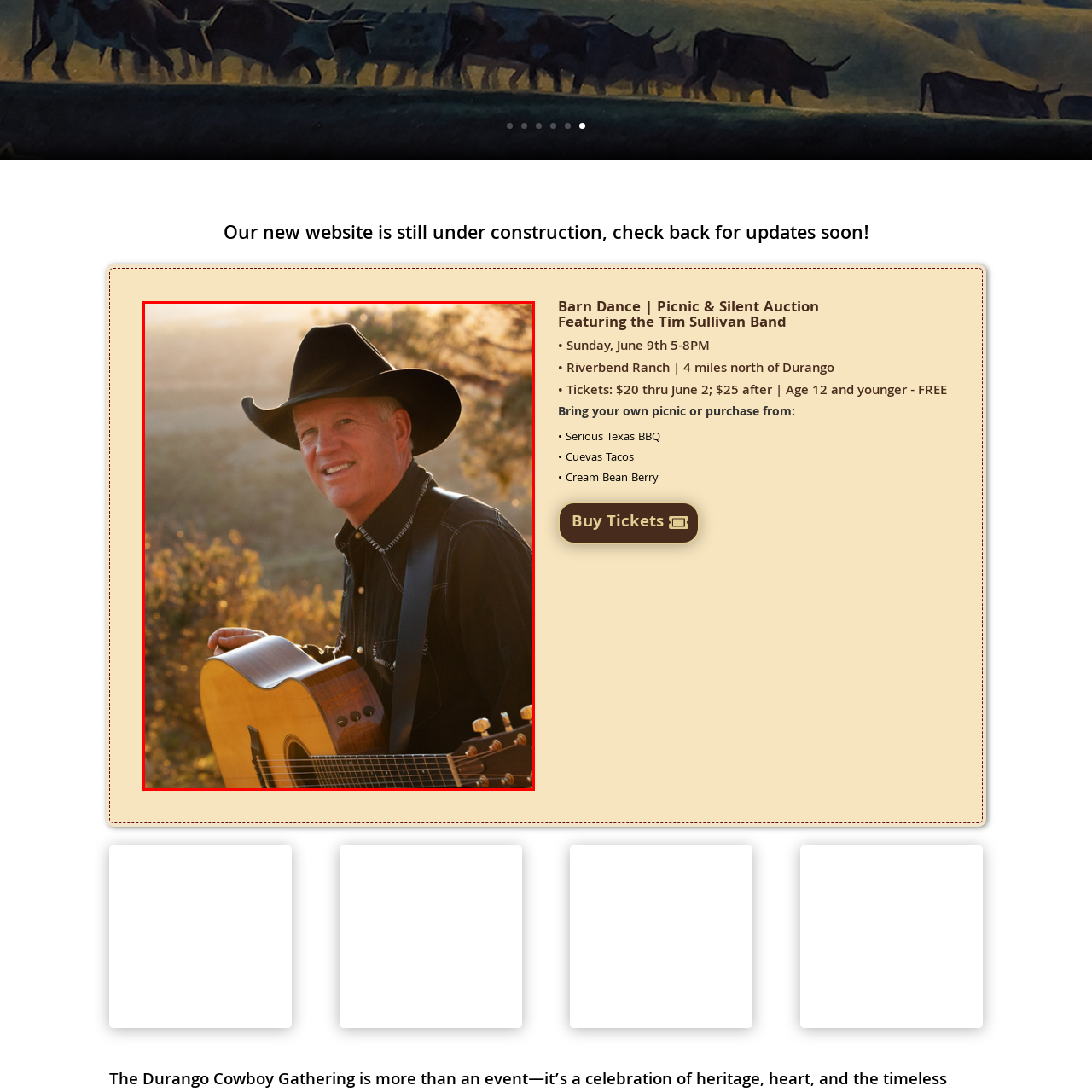What is the man holding in his hand?
Please examine the image within the red bounding box and provide your answer using just one word or phrase.

An acoustic guitar